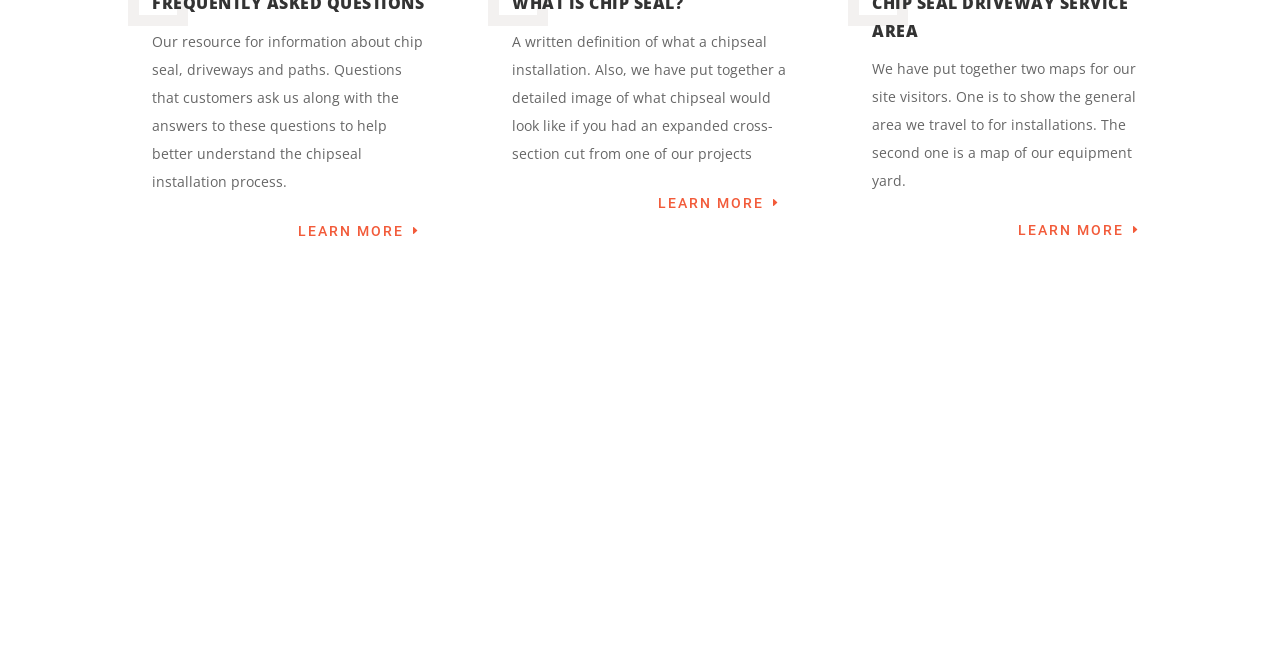What is the main topic of this webpage?
Refer to the image and offer an in-depth and detailed answer to the question.

The main topic of this webpage is chip seal, which is evident from the static text 'Our resource for information about chip seal, driveways and paths' at the top of the page. The webpage provides information about chip seal installation, its cost, and its application on private roads.